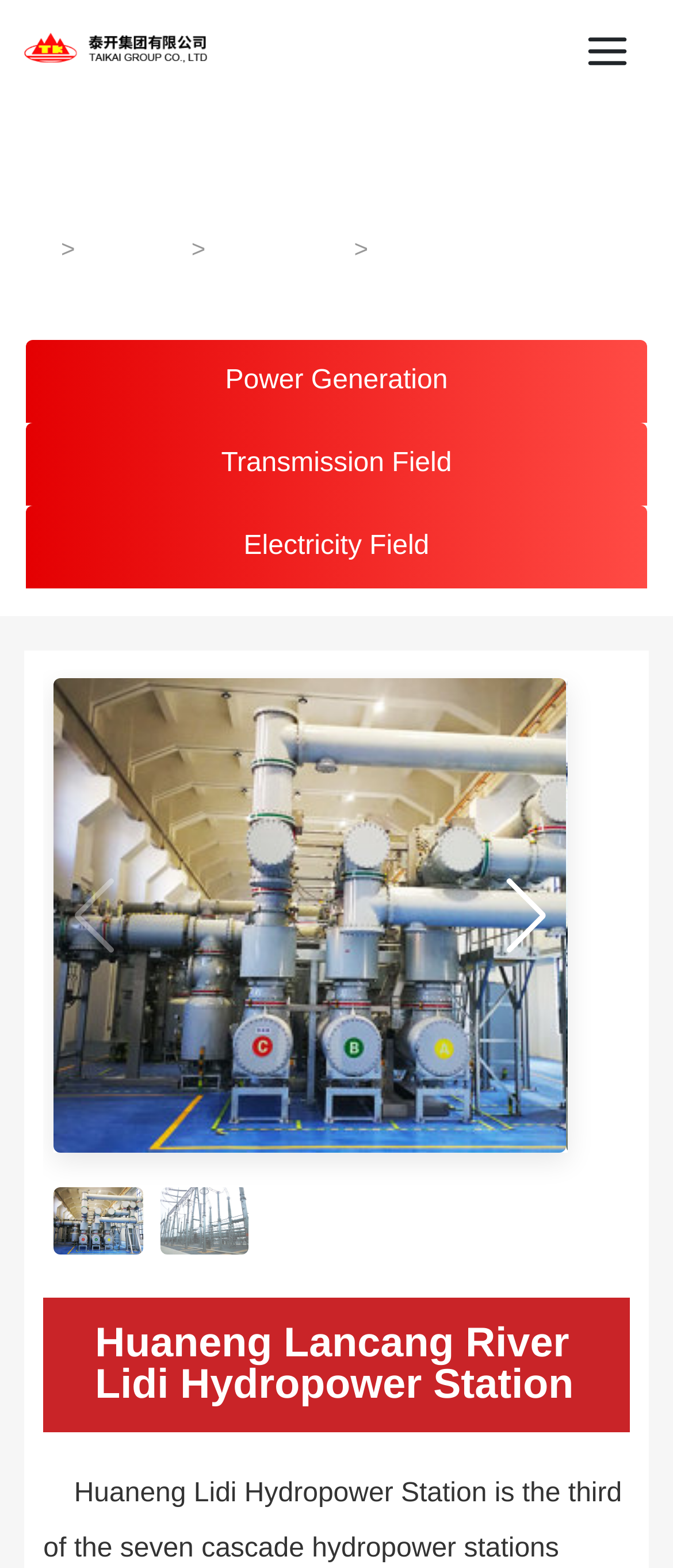What is the name of the hydropower station?
Refer to the image and offer an in-depth and detailed answer to the question.

The name of the hydropower station can be found in the static text element with the bounding box coordinates [0.557, 0.149, 0.944, 0.192] and also in the image element with the bounding box coordinates [0.08, 0.758, 0.212, 0.8] and [0.238, 0.758, 0.369, 0.8]